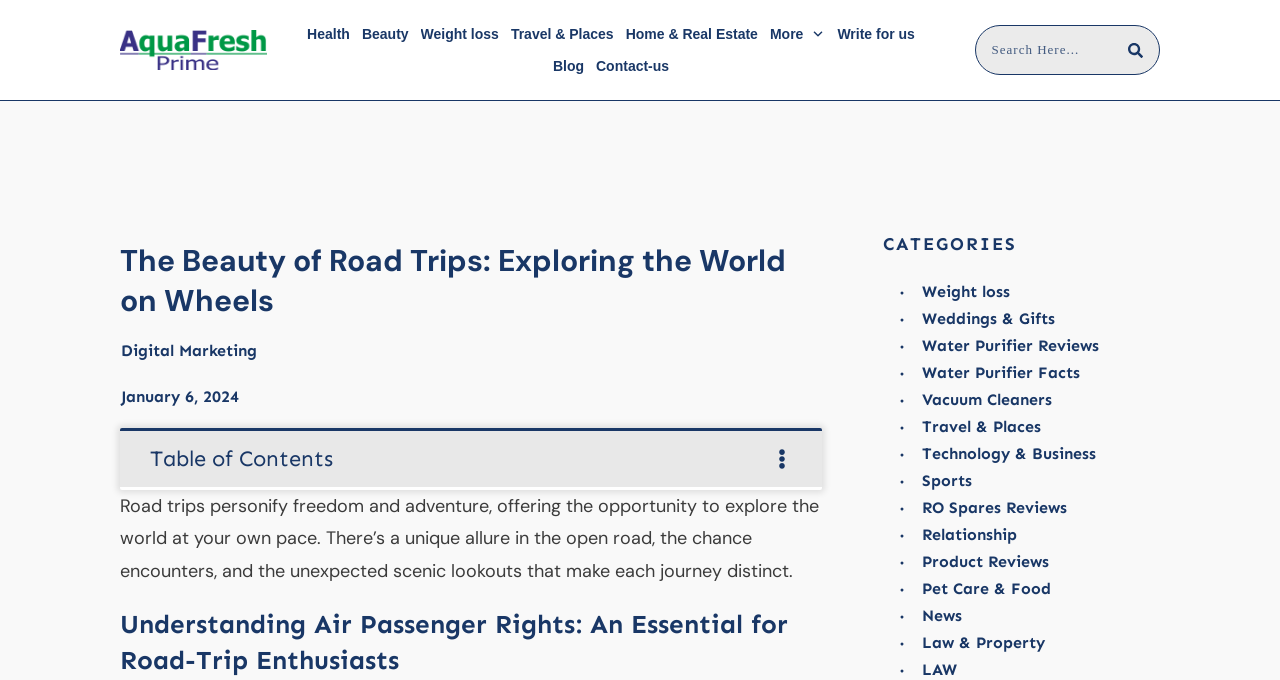Identify the bounding box coordinates for the UI element described as follows: "Digital Marketing". Ensure the coordinates are four float numbers between 0 and 1, formatted as [left, top, right, bottom].

[0.095, 0.501, 0.201, 0.529]